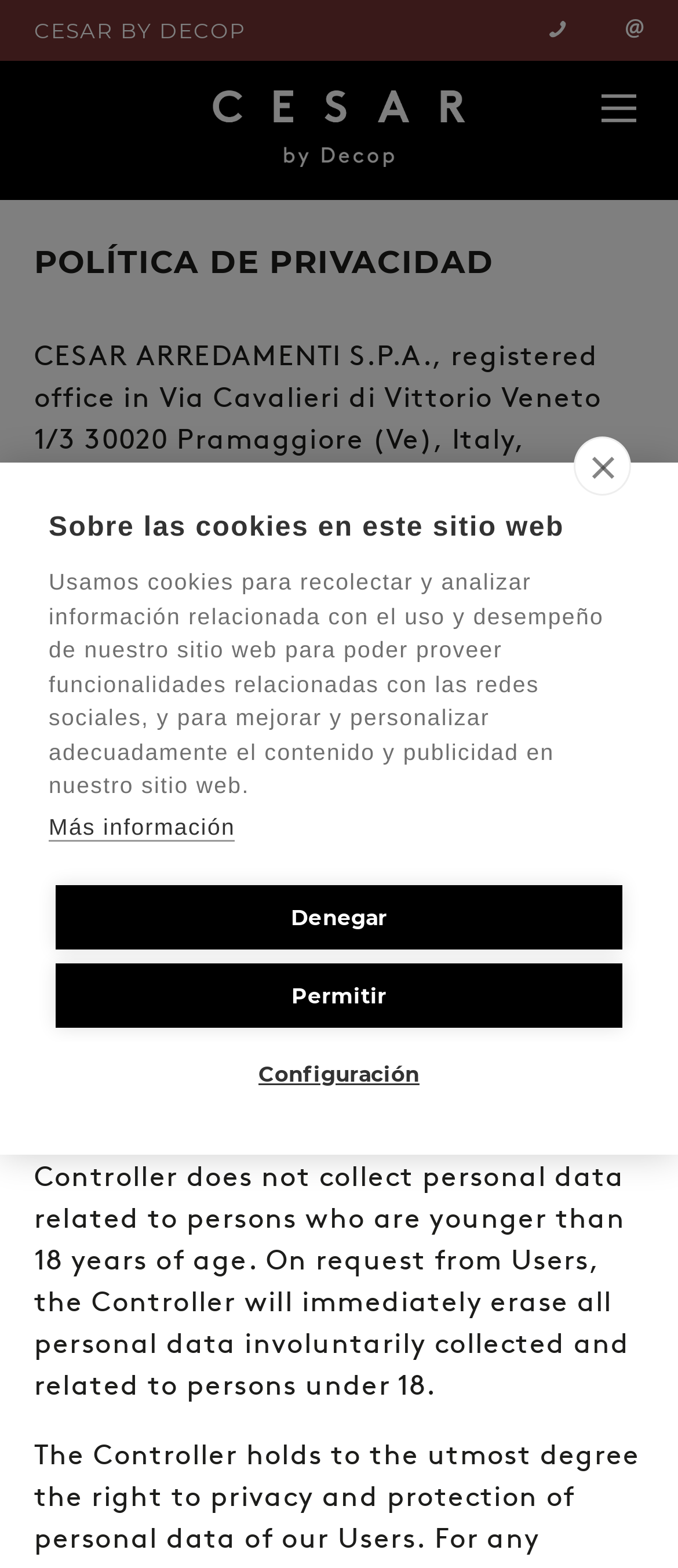Please determine the bounding box coordinates of the area that needs to be clicked to complete this task: 'Click the link to Cesar ARREDAMENTI S.P.A.'. The coordinates must be four float numbers between 0 and 1, formatted as [left, top, right, bottom].

[0.314, 0.058, 0.686, 0.106]